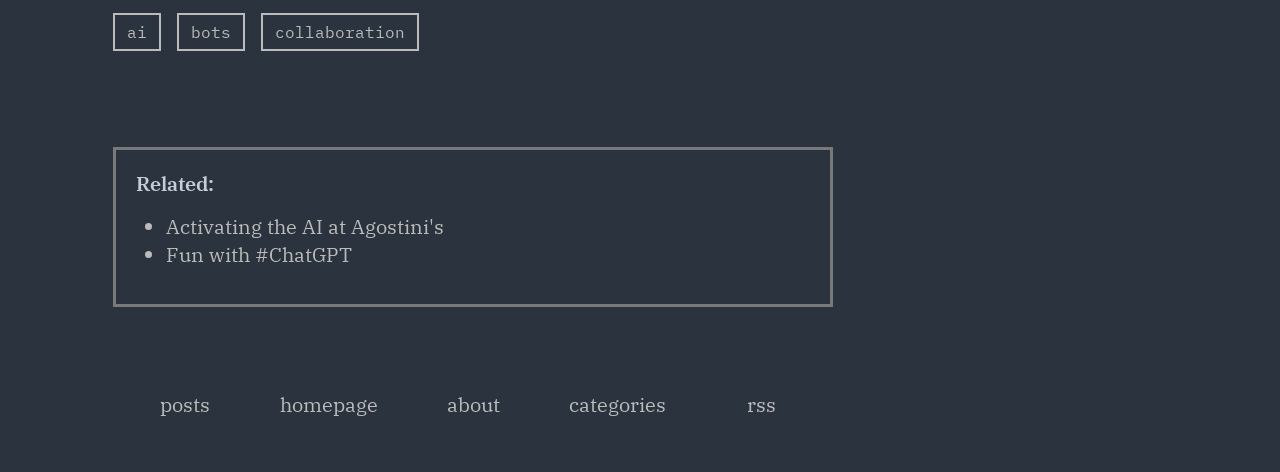How many links are under 'Related:'?
Please provide a full and detailed response to the question.

I counted the number of links under the 'Related:' heading, which are 'Activating the AI at Agostini's' and 'Fun with #ChatGPT', so there are 2 links.